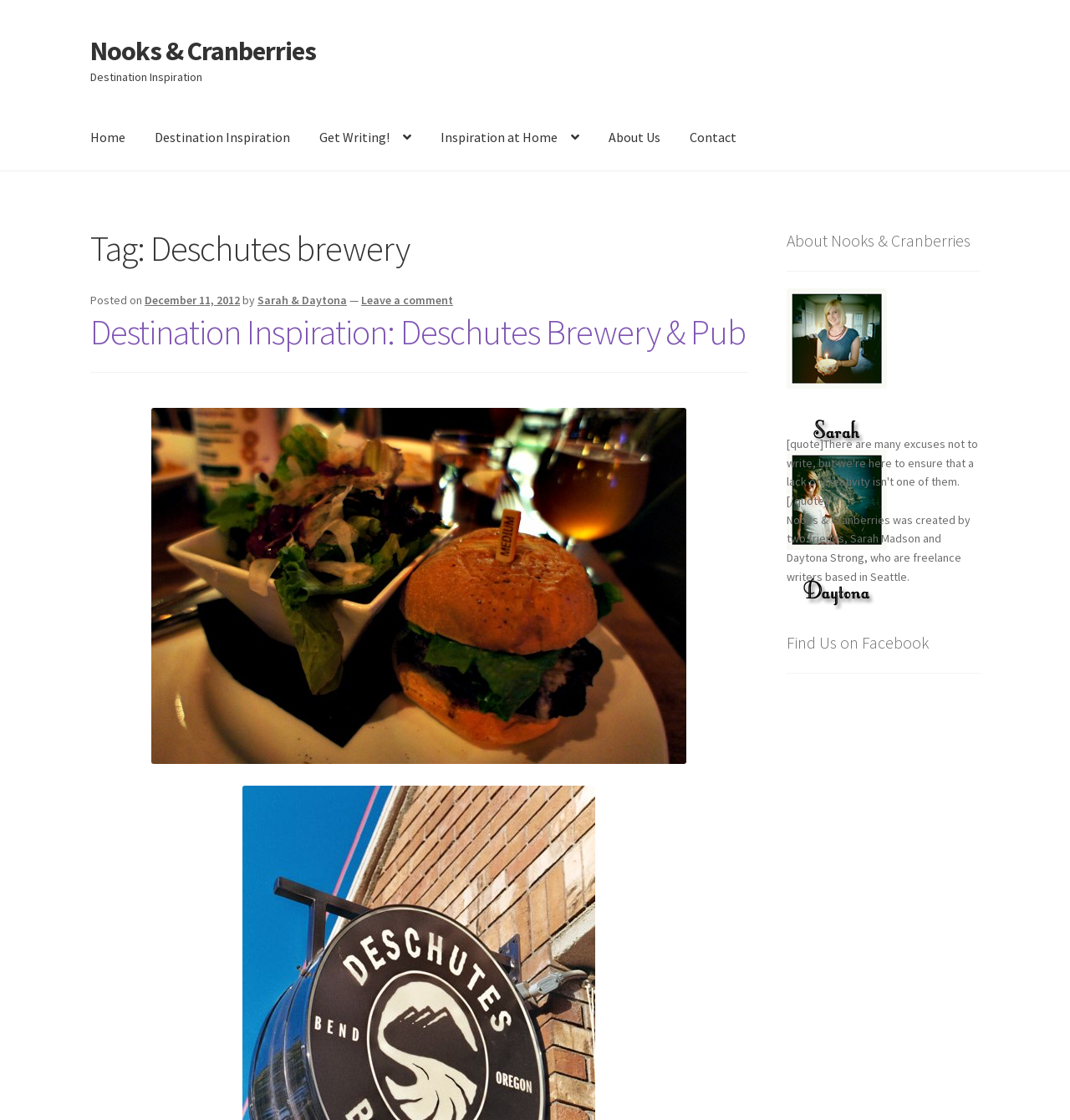Predict the bounding box coordinates of the area that should be clicked to accomplish the following instruction: "Subscribe to the newsletter". The bounding box coordinates should consist of four float numbers between 0 and 1, i.e., [left, top, right, bottom].

None